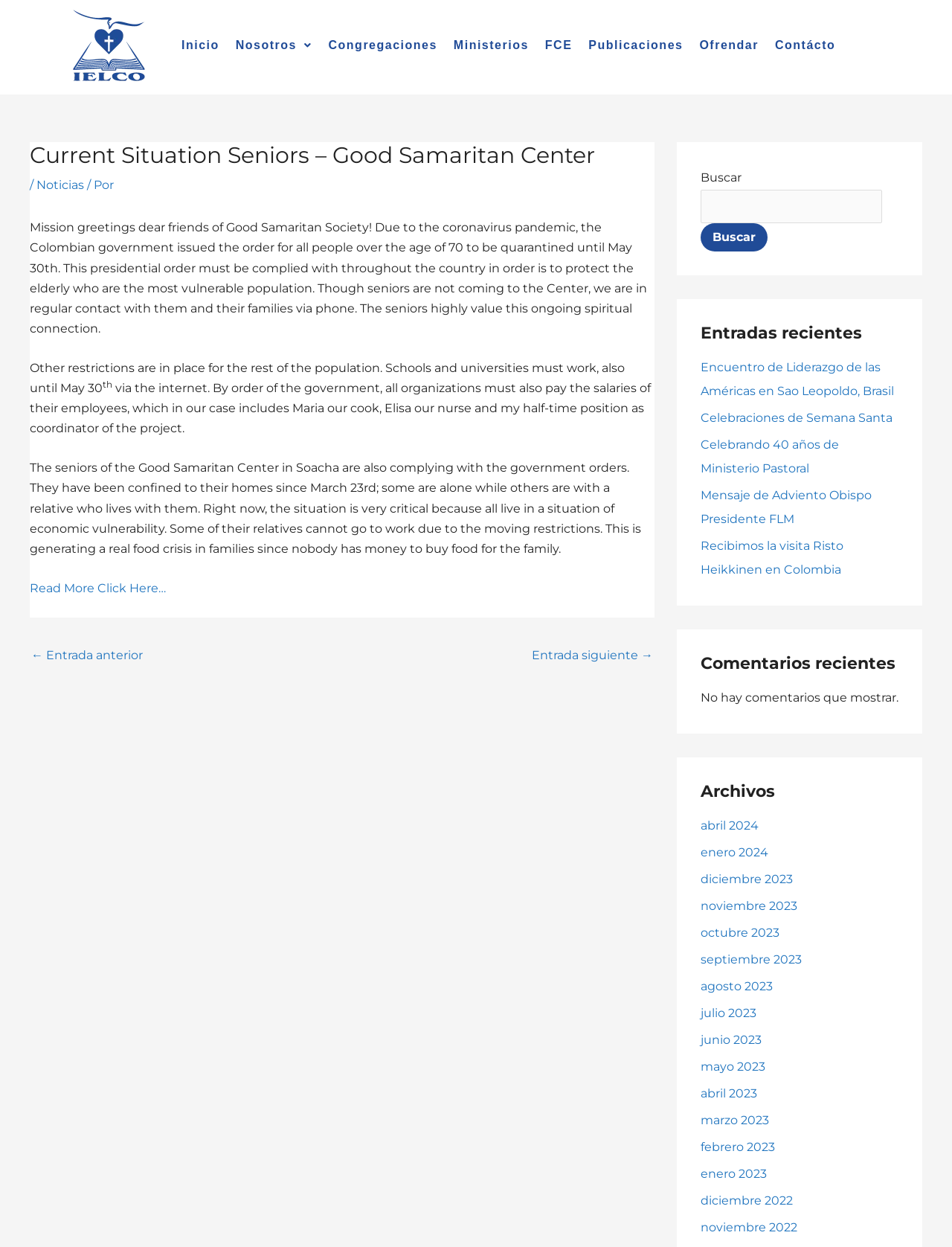Can you locate the main headline on this webpage and provide its text content?

Current Situation Seniors – Good Samaritan Center